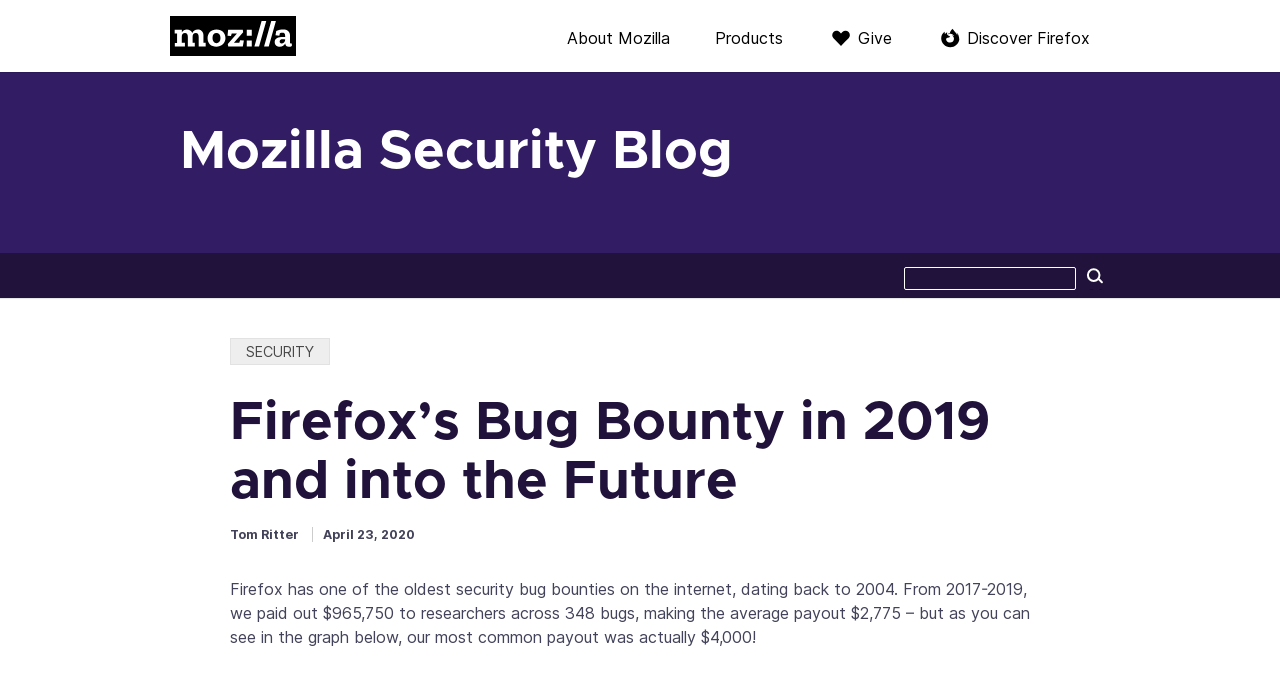Identify the bounding box coordinates of the region I need to click to complete this instruction: "Click on SECURITY category".

[0.18, 0.502, 0.258, 0.543]